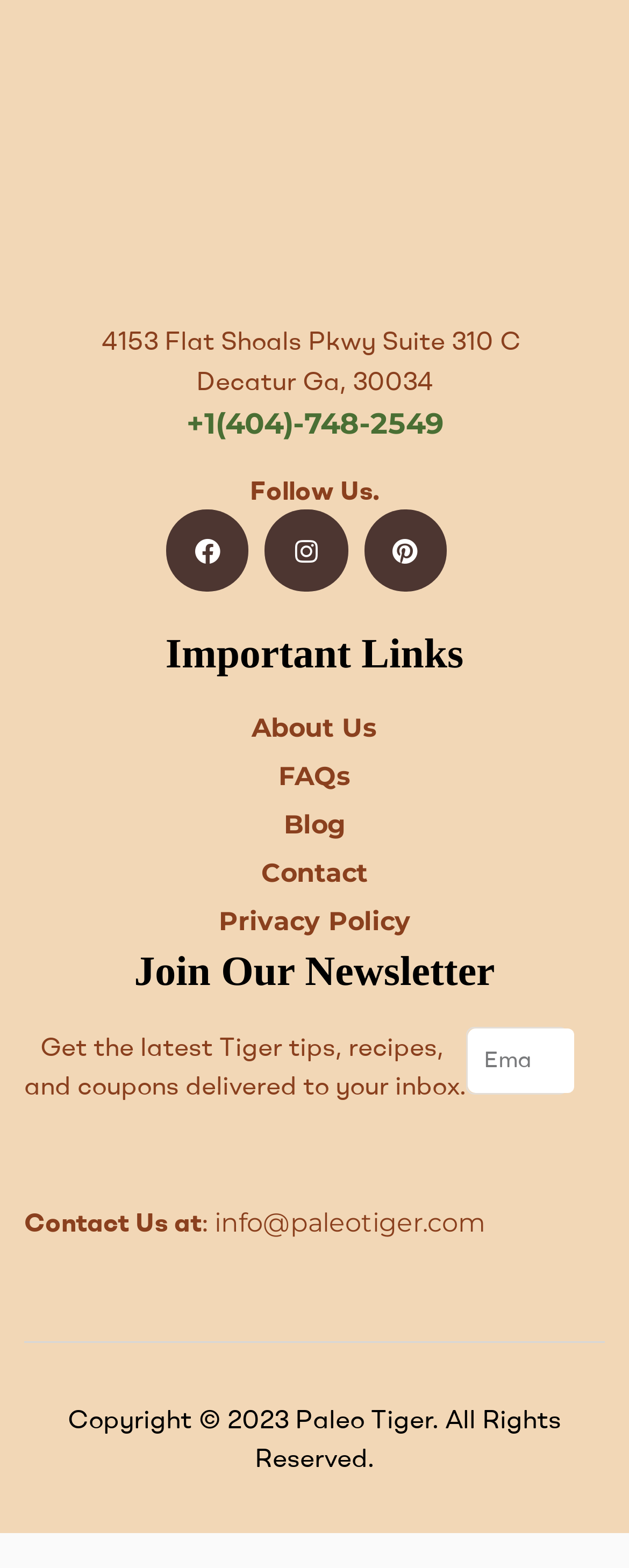Locate the bounding box coordinates of the area you need to click to fulfill this instruction: 'Click the Facebook link'. The coordinates must be in the form of four float numbers ranging from 0 to 1: [left, top, right, bottom].

[0.265, 0.325, 0.396, 0.378]